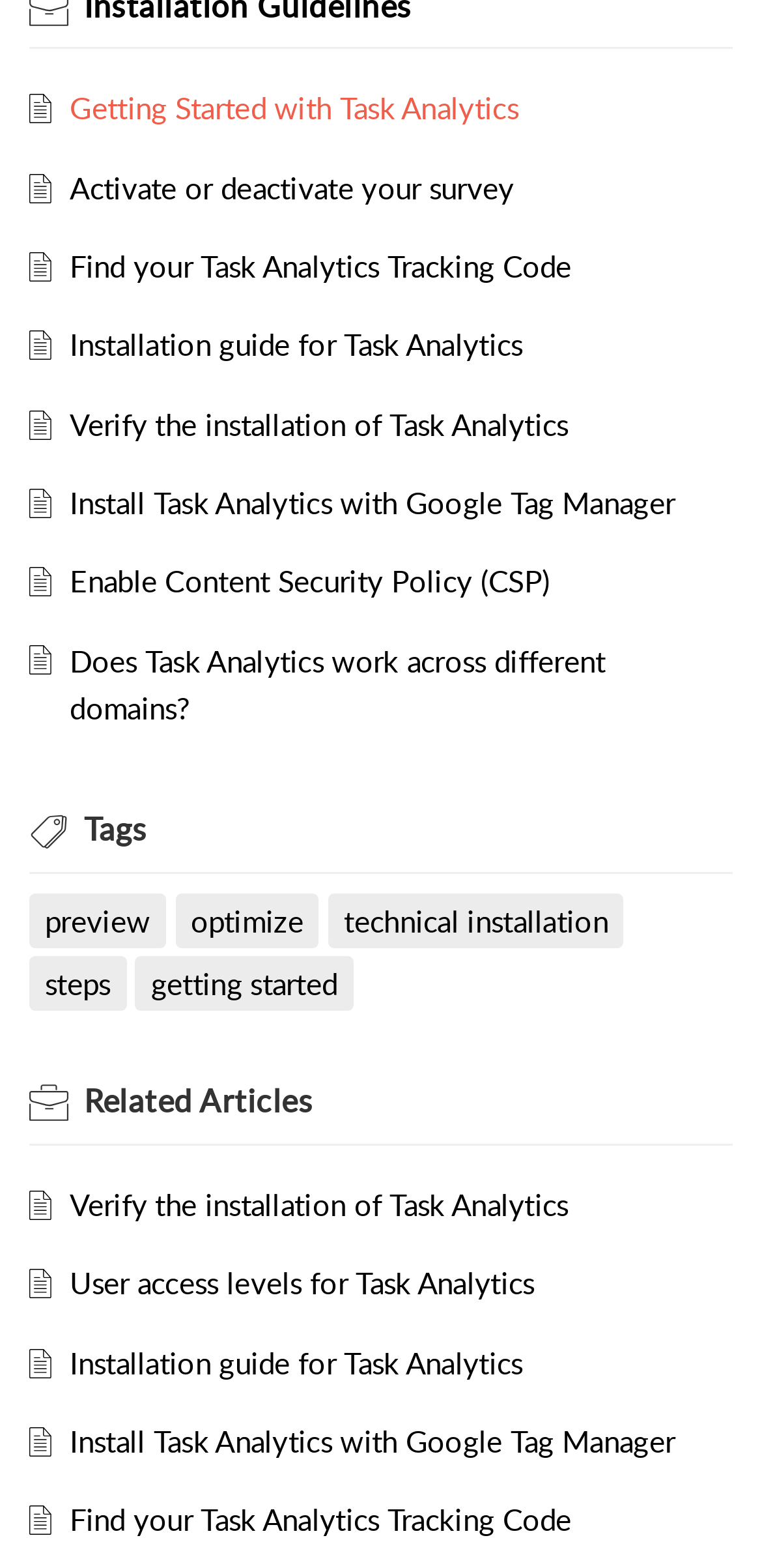Indicate the bounding box coordinates of the element that needs to be clicked to satisfy the following instruction: "Click on Verify the installation of Task Analytics". The coordinates should be four float numbers between 0 and 1, i.e., [left, top, right, bottom].

[0.092, 0.756, 0.746, 0.781]